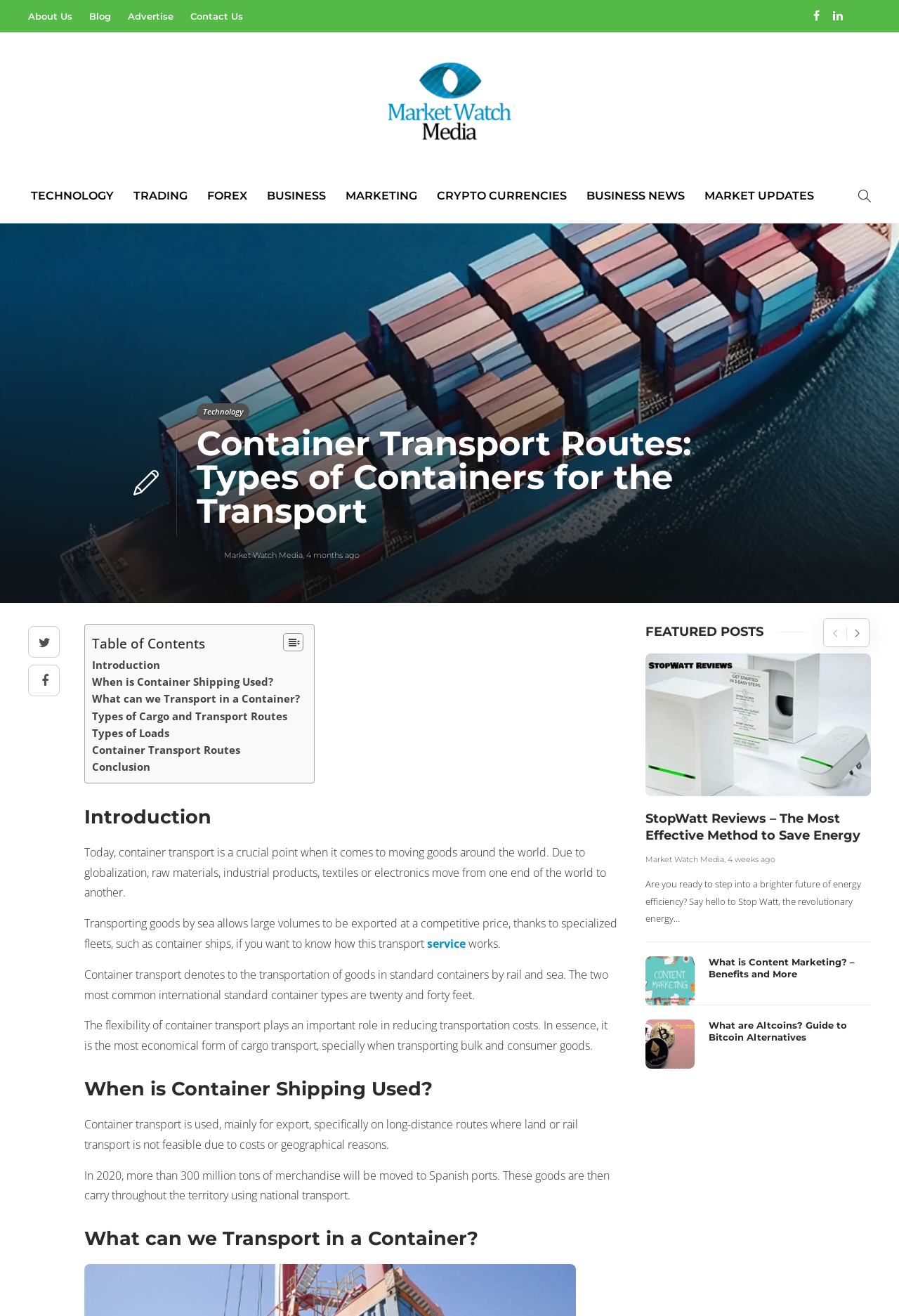Pinpoint the bounding box coordinates for the area that should be clicked to perform the following instruction: "Read the article ON THIS DAY".

None